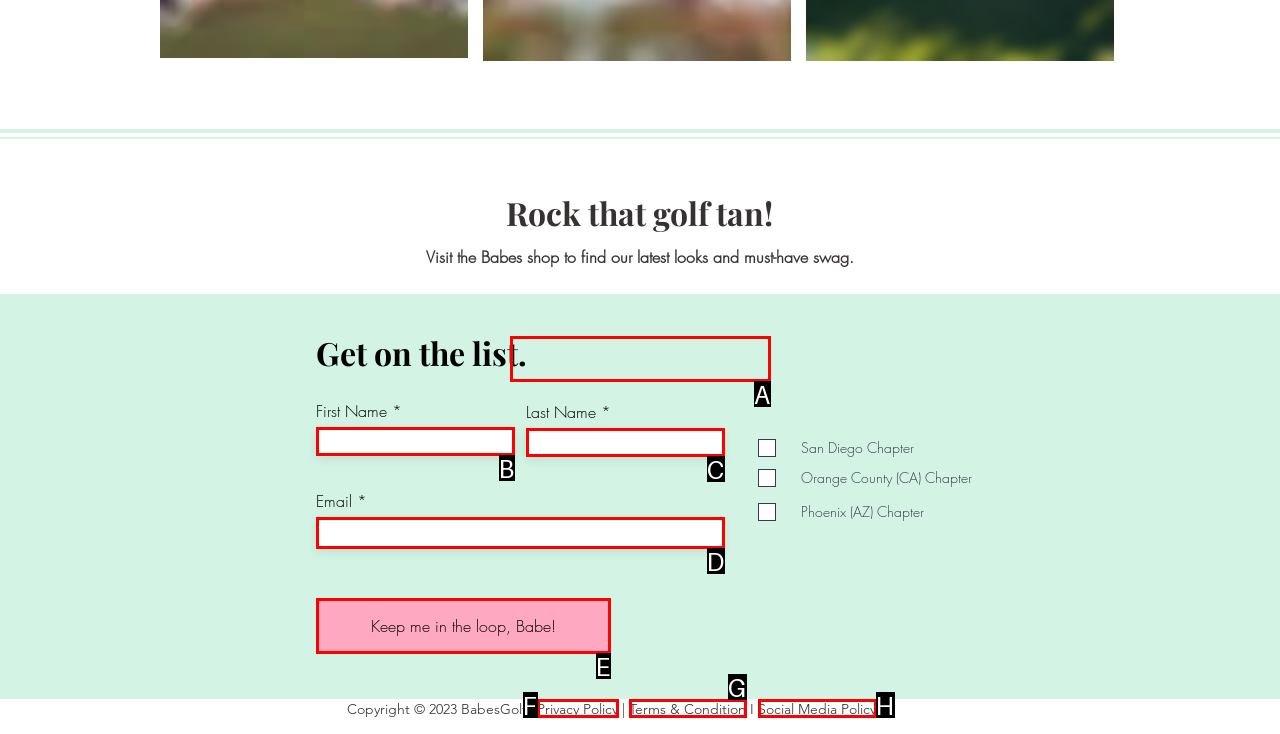Select the HTML element that matches the description: Social Media Policy
Respond with the letter of the correct choice from the given options directly.

H